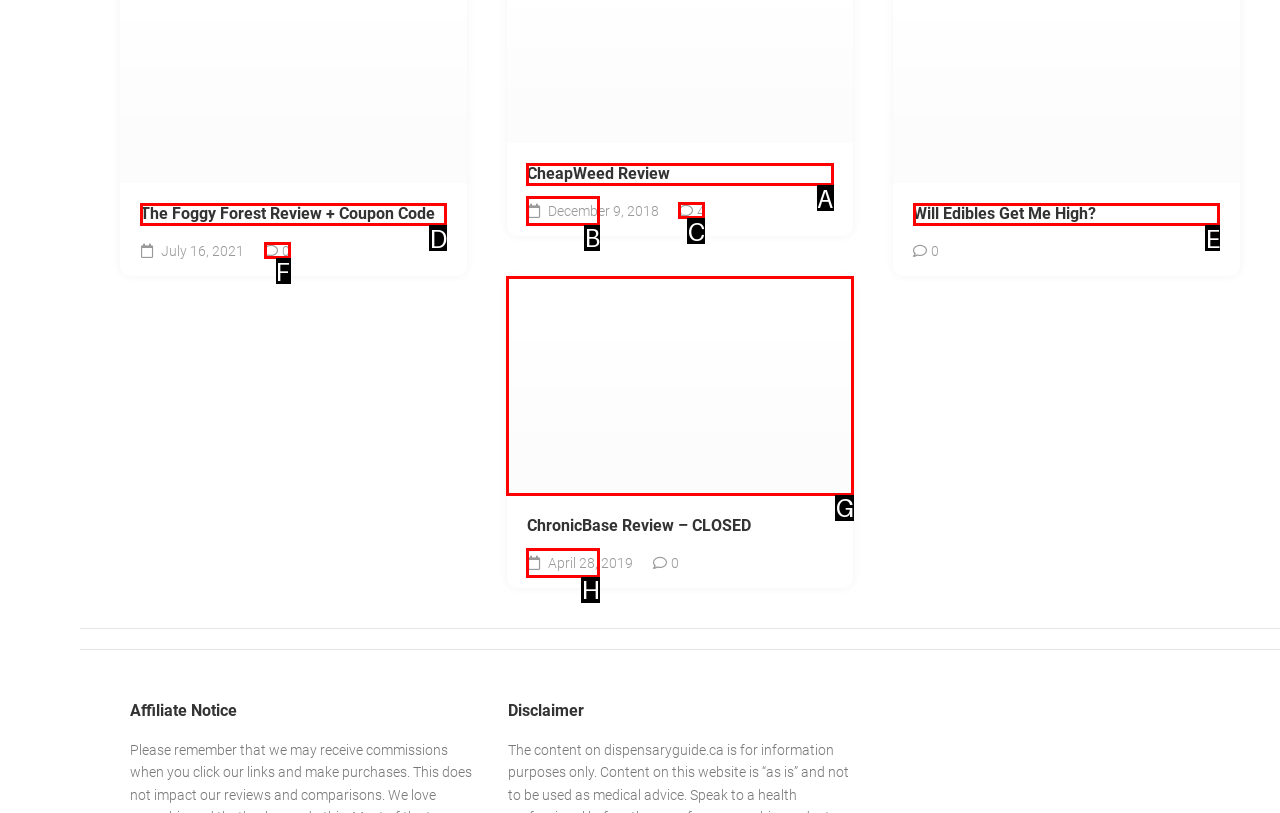Tell me which letter corresponds to the UI element that should be clicked to fulfill this instruction: Click the 'The Embedded Muse' link
Answer using the letter of the chosen option directly.

None